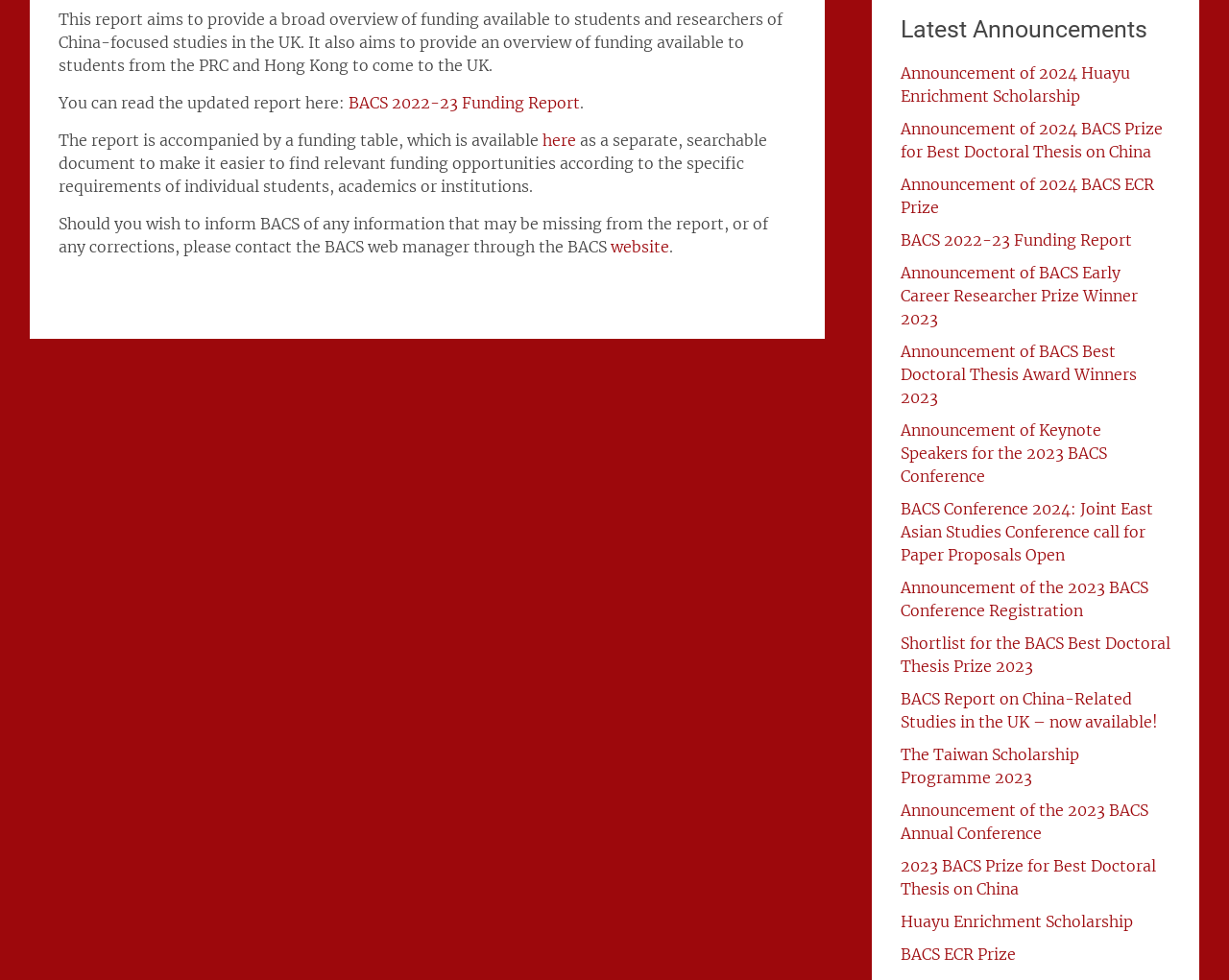Given the element description: "The Taiwan Scholarship Programme 2023", predict the bounding box coordinates of this UI element. The coordinates must be four float numbers between 0 and 1, given as [left, top, right, bottom].

[0.733, 0.76, 0.878, 0.803]